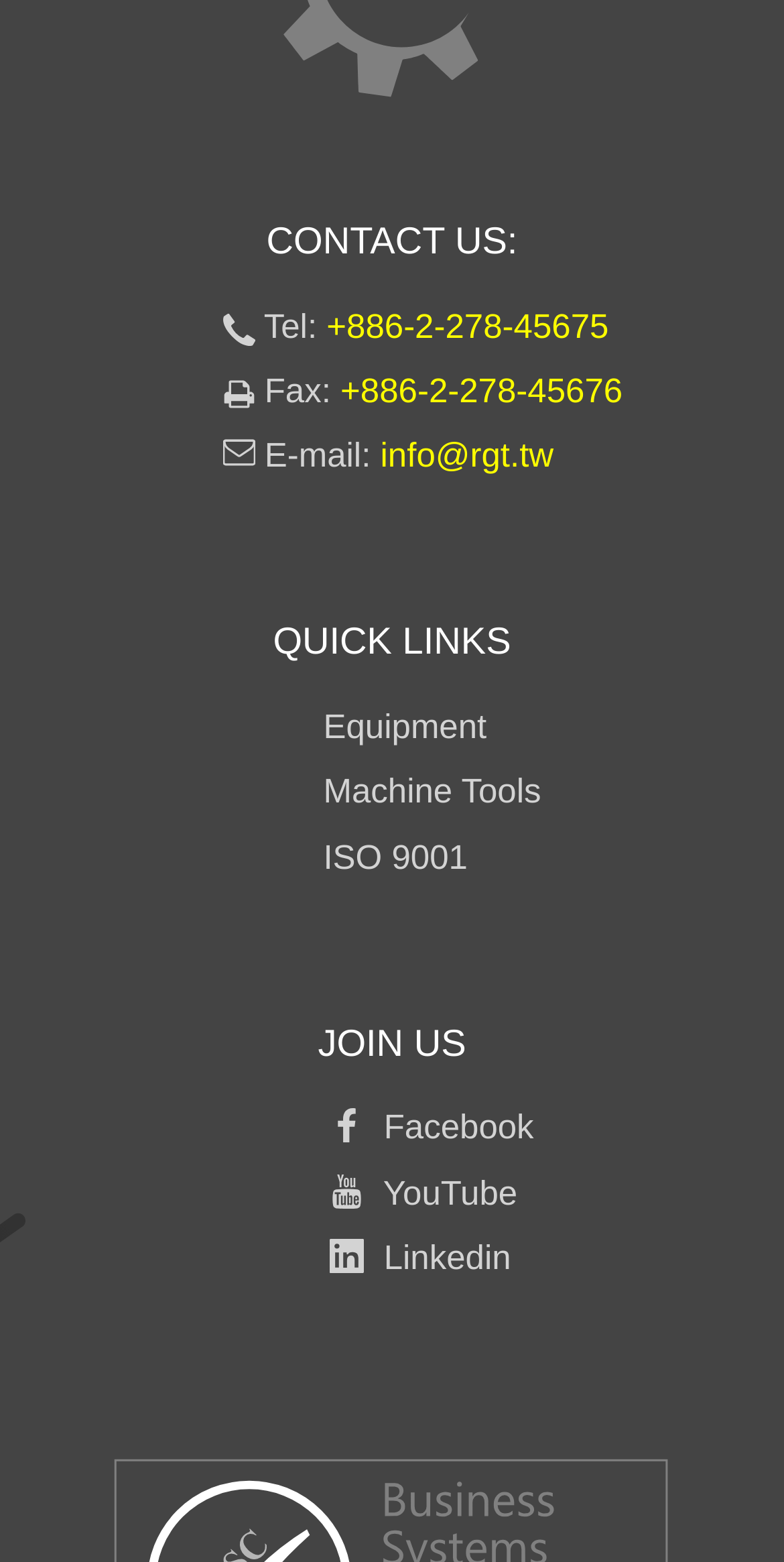Use a single word or phrase to answer the question:
What is the fax number for contact?

+886-2-278-45676